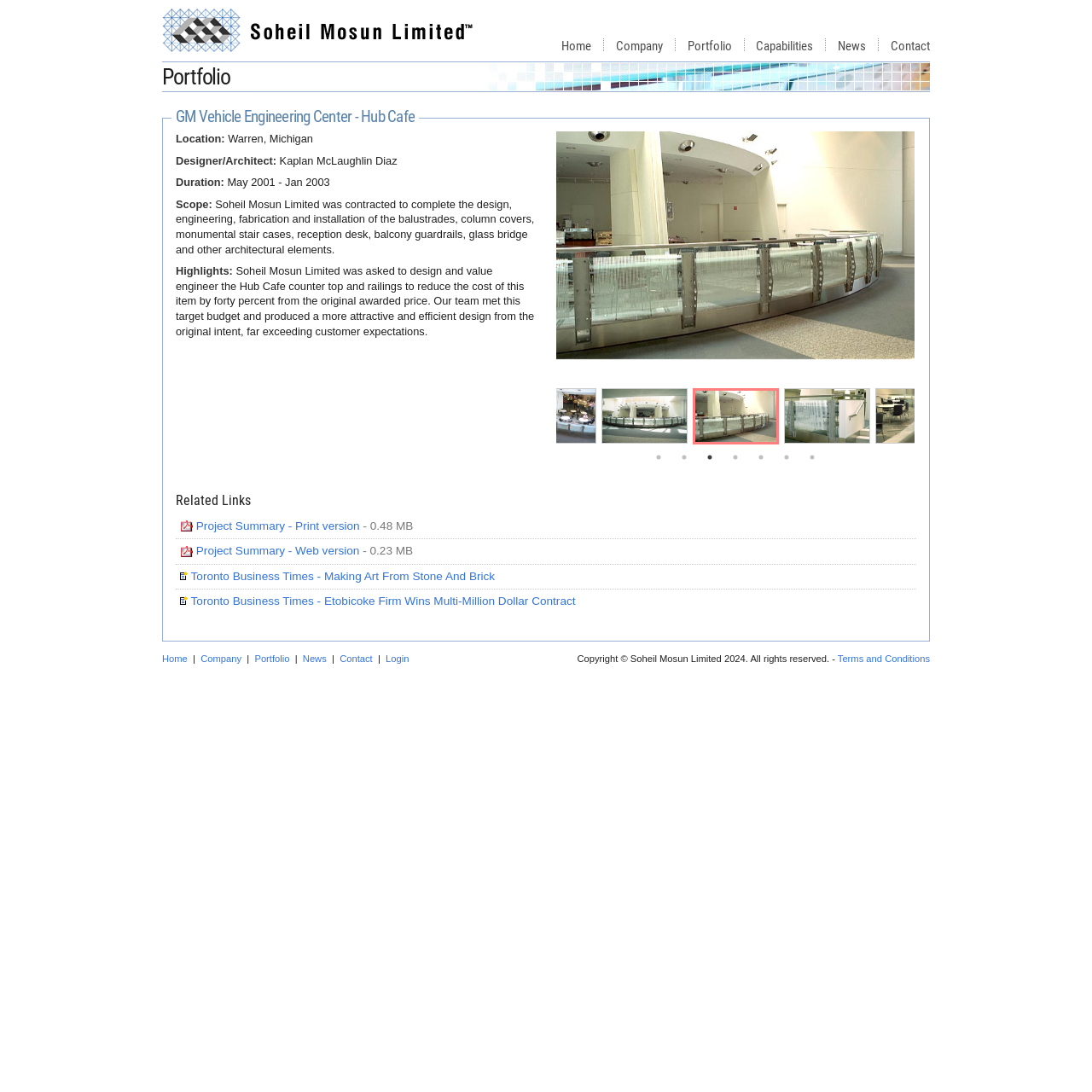Locate the bounding box coordinates of the region to be clicked to comply with the following instruction: "View the project summary in print version". The coordinates must be four float numbers between 0 and 1, in the form [left, top, right, bottom].

[0.18, 0.476, 0.329, 0.487]